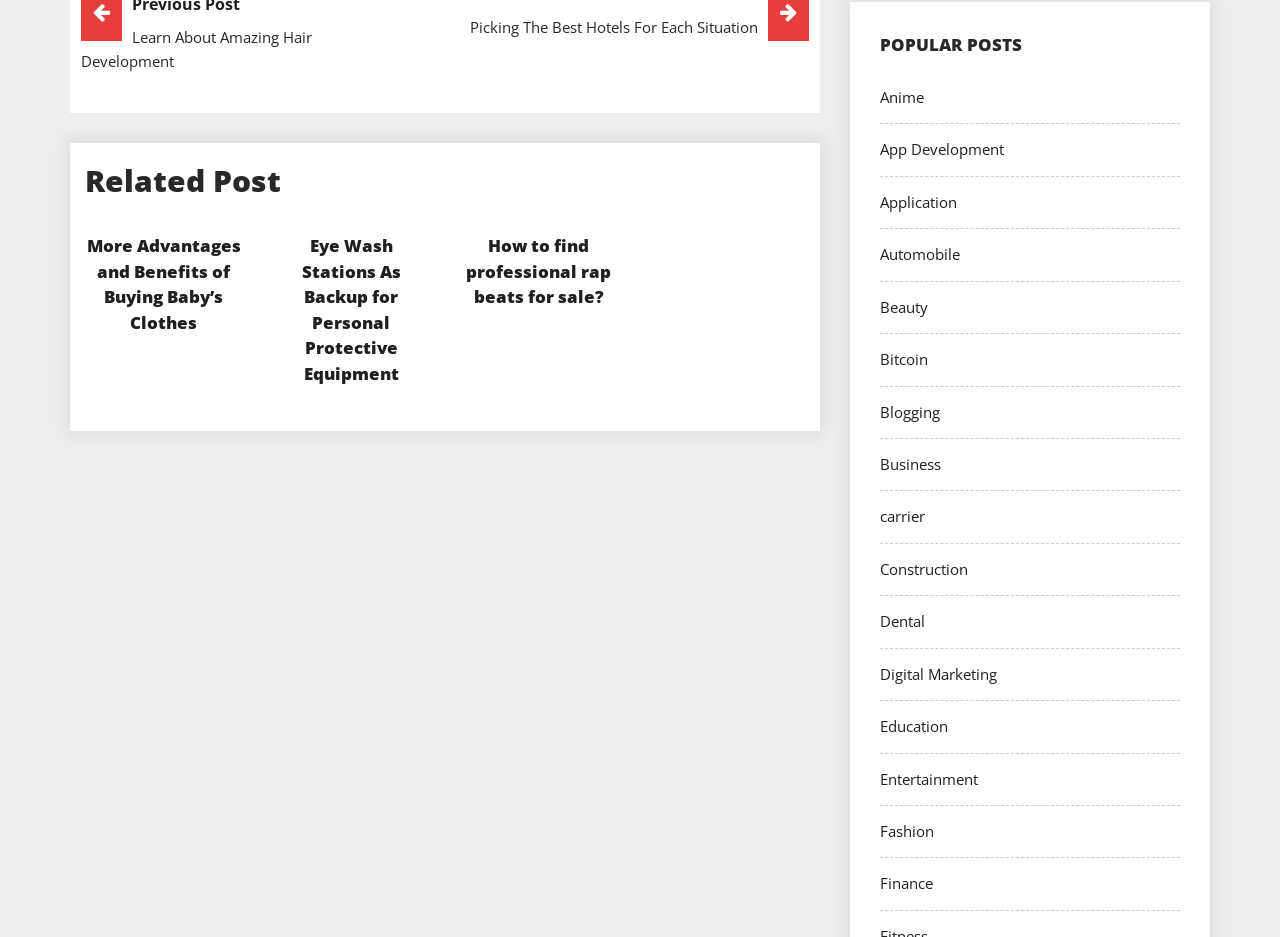How many popular post categories are there?
Look at the webpage screenshot and answer the question with a detailed explanation.

I counted the number of links under the 'POPULAR POSTS' heading, which are 27 in total.